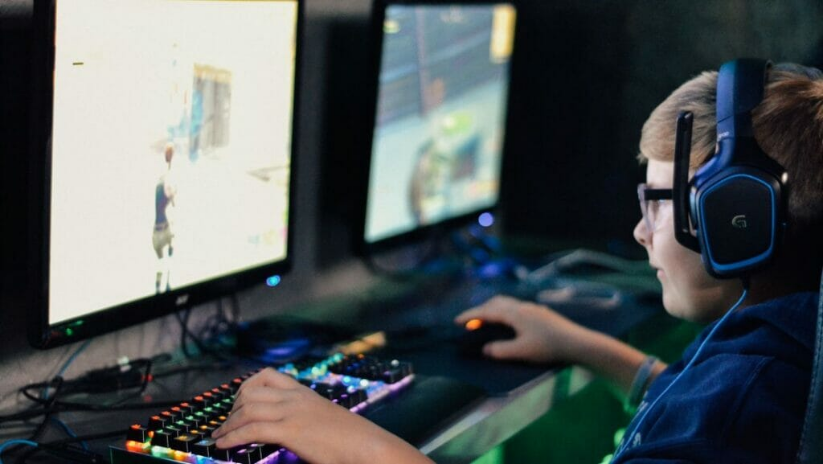How many monitors is the player using?
Provide a fully detailed and comprehensive answer to the question.

The player is seated in front of dual monitors, which provides a more immersive gaming experience and allows them to access additional gameplay information or a different perspective.